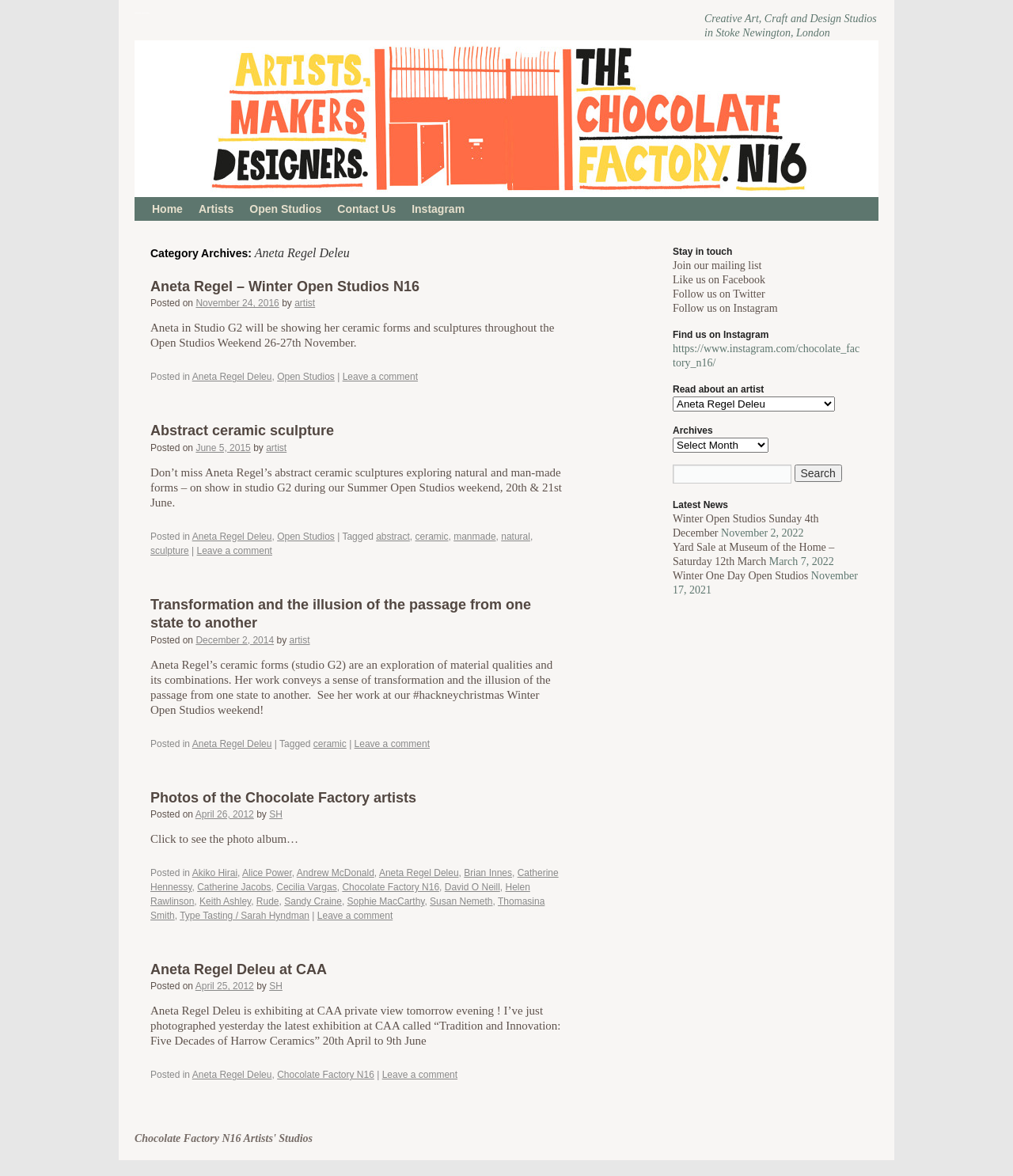Please identify the bounding box coordinates of the element's region that should be clicked to execute the following instruction: "View Aneta Regel's abstract ceramic sculpture". The bounding box coordinates must be four float numbers between 0 and 1, i.e., [left, top, right, bottom].

[0.148, 0.36, 0.33, 0.373]